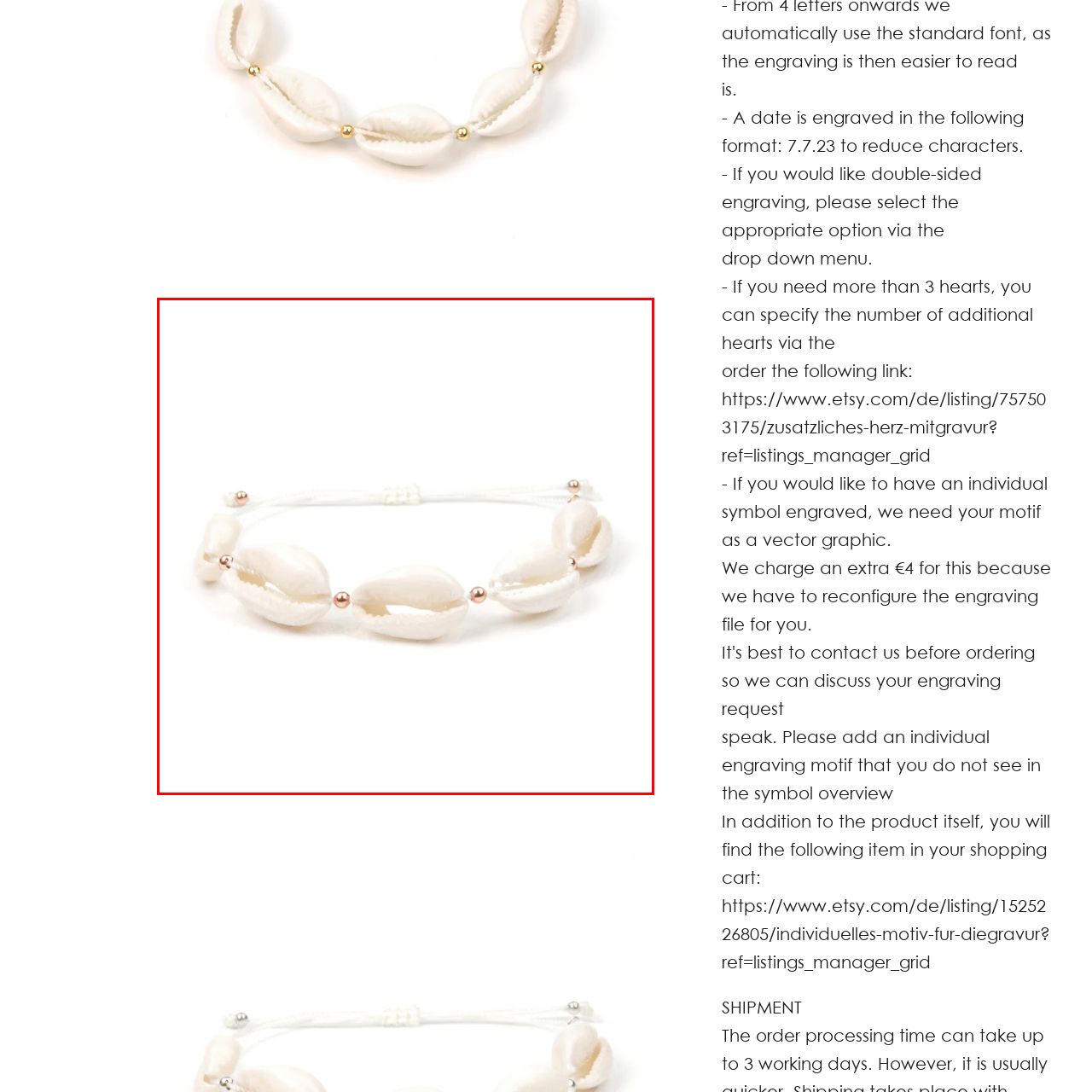Explain in detail the content of the image enclosed by the red outline.

This image showcases a beautiful Kauri shell bracelet adorned with delicate gold-toned beads, perfectly embodying a beachy aesthetic. Ideal for summer days, vacations, or casual beach outings, the bracelet features an arrangement of smooth, natural-colored shells that evoke a sense of oceanic charm. The adjustable design ensures a comfortable fit, making it both a stylish accessory and a thoughtful gift for those who appreciate unique, nature-inspired jewelry. Whether worn alone or stacked with other bracelets, this piece adds a touch of effortless elegance to any outfit.